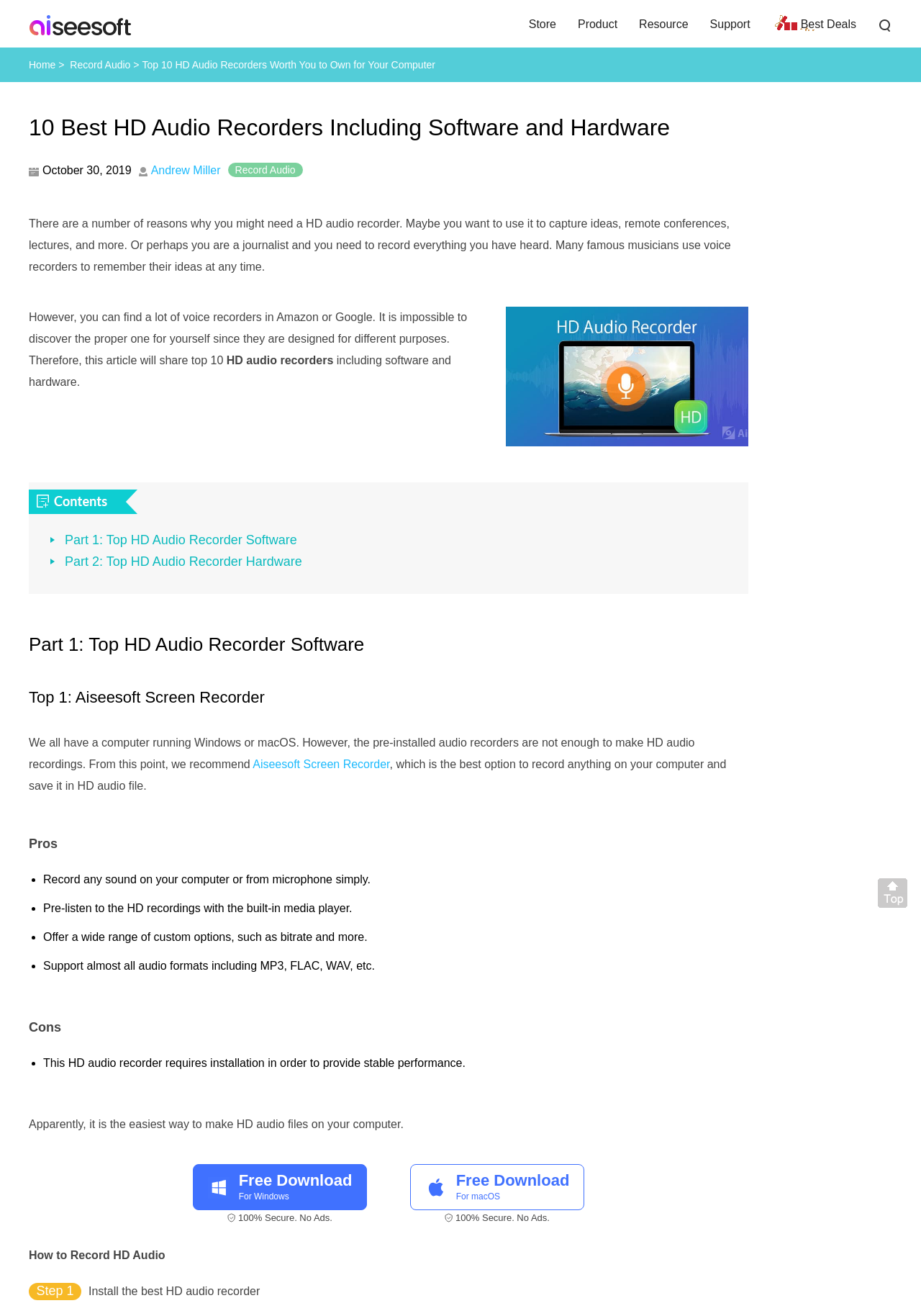Utilize the details in the image to give a detailed response to the question: How many parts are there in the HD audio recorder review?

The webpage is divided into two parts: 'Part 1: Top HD Audio Recorder Software' and 'Part 2: Top HD Audio Recorder Hardware'. This is clear from the headings and the content of the webpage.